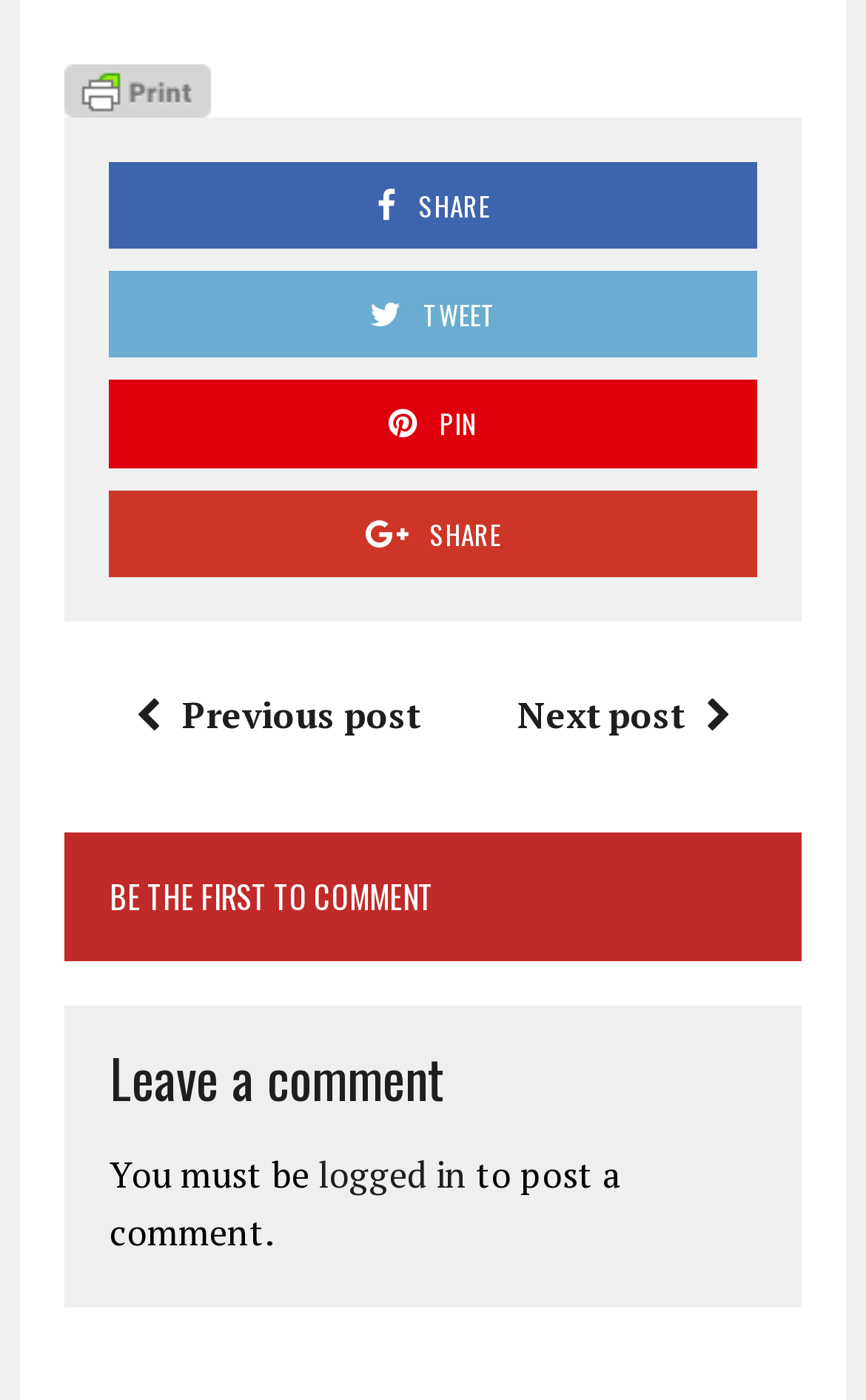Please specify the bounding box coordinates for the clickable region that will help you carry out the instruction: "Leave a comment".

[0.126, 0.751, 0.874, 0.789]